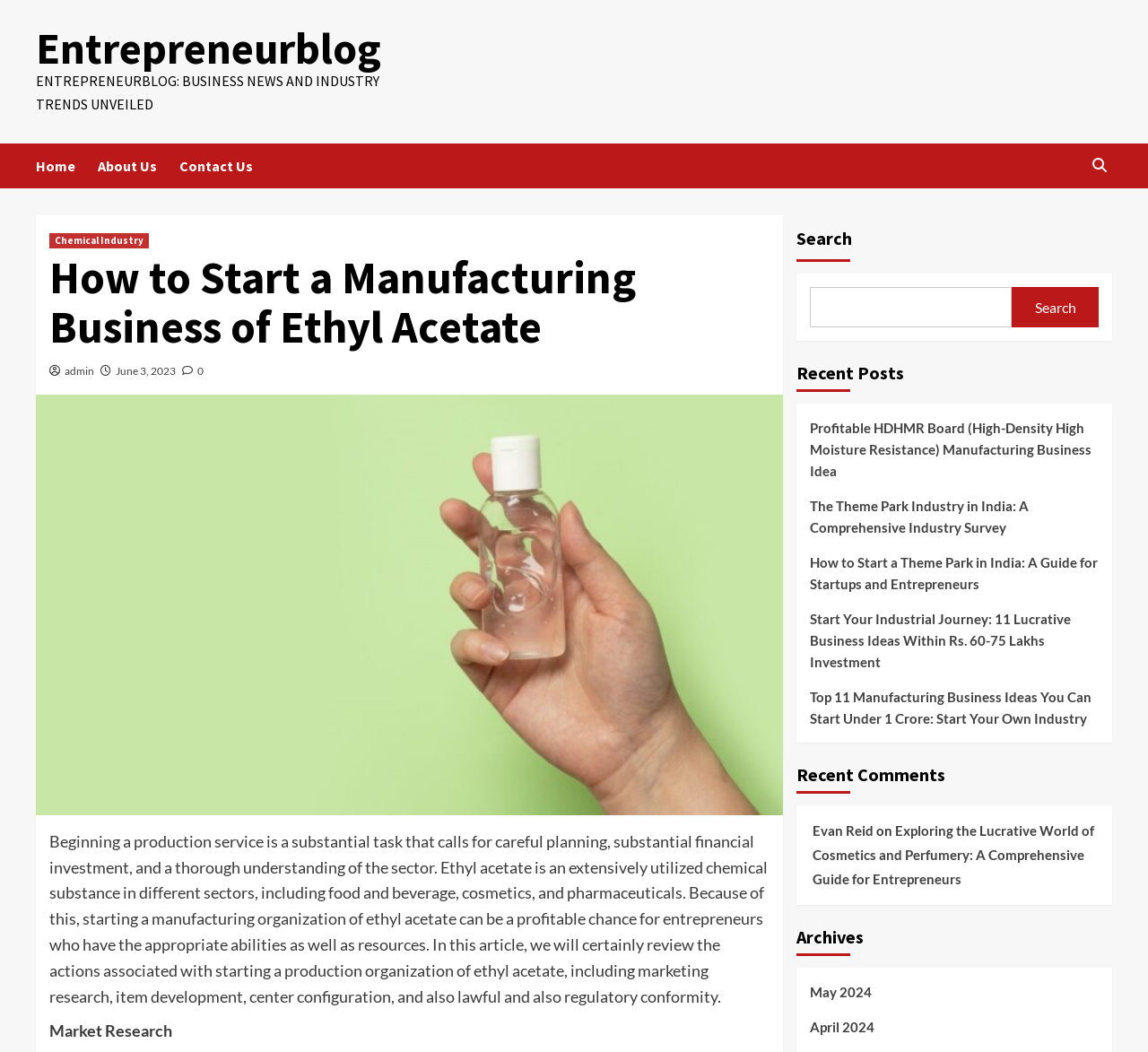Identify the bounding box coordinates of the element that should be clicked to fulfill this task: "Plan your visit". The coordinates should be provided as four float numbers between 0 and 1, i.e., [left, top, right, bottom].

None